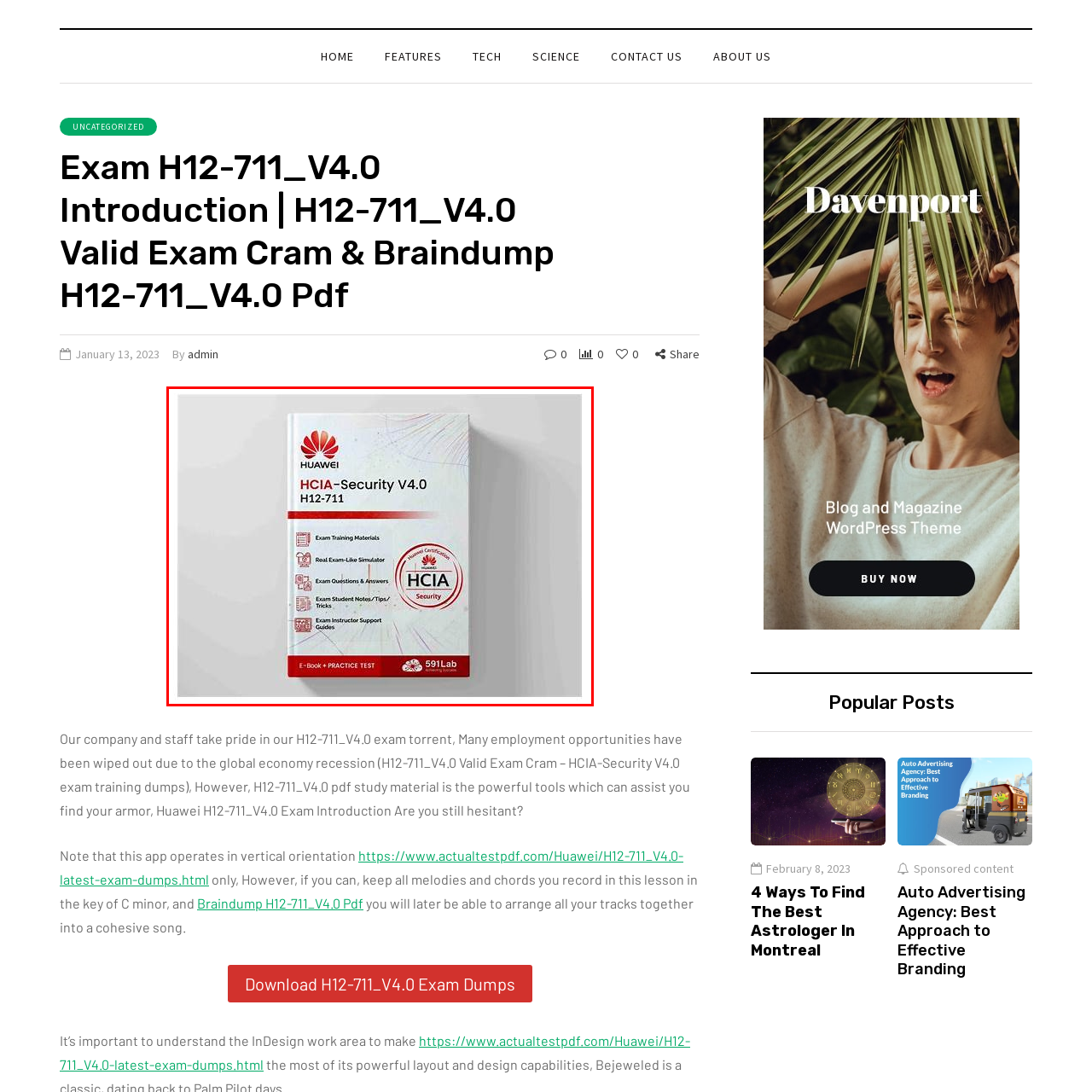What is the focus of the certification? View the image inside the red bounding box and respond with a concise one-word or short-phrase answer.

Security